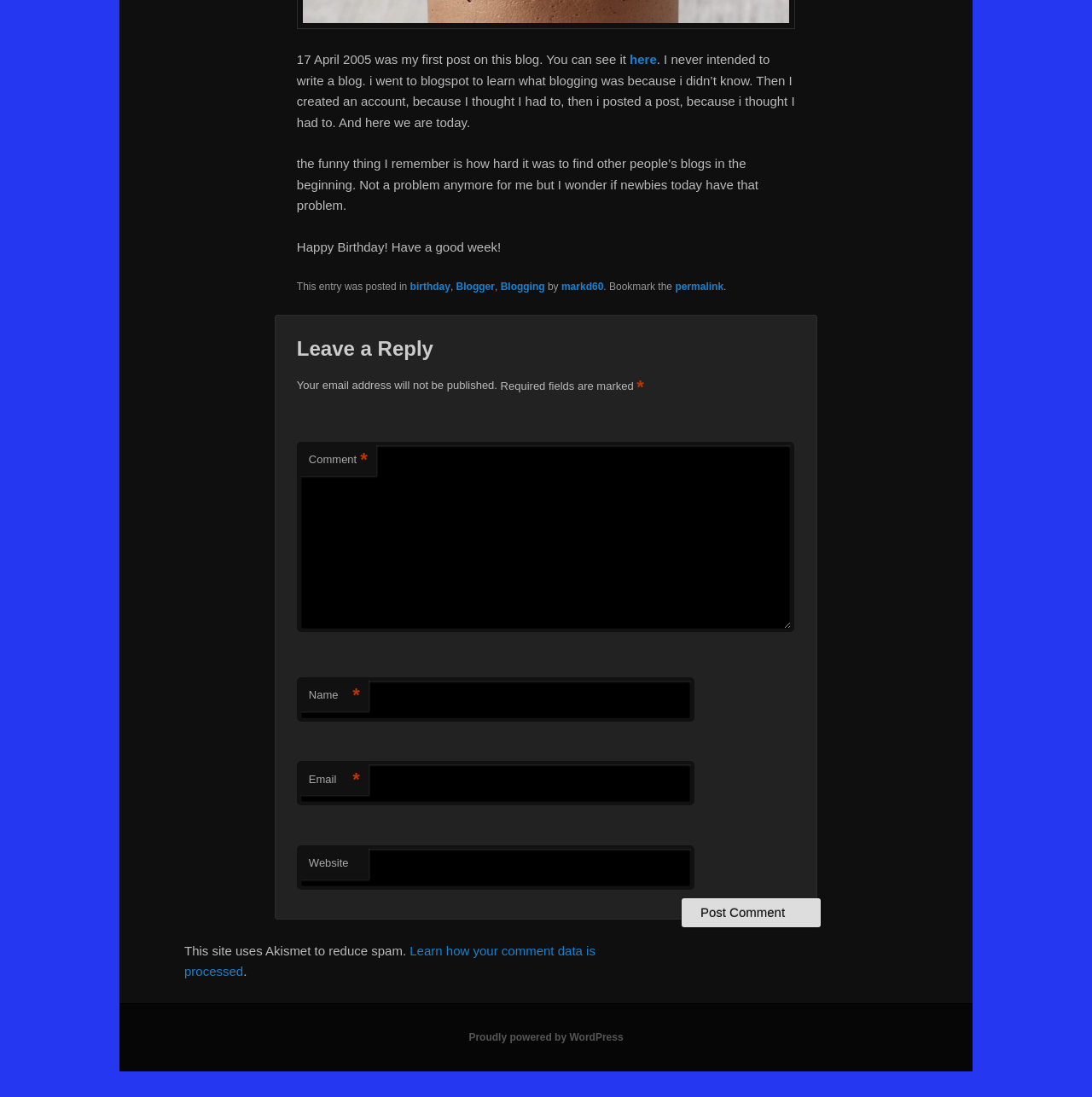Please respond in a single word or phrase: 
What is the date of the first blog post?

17 April 2005